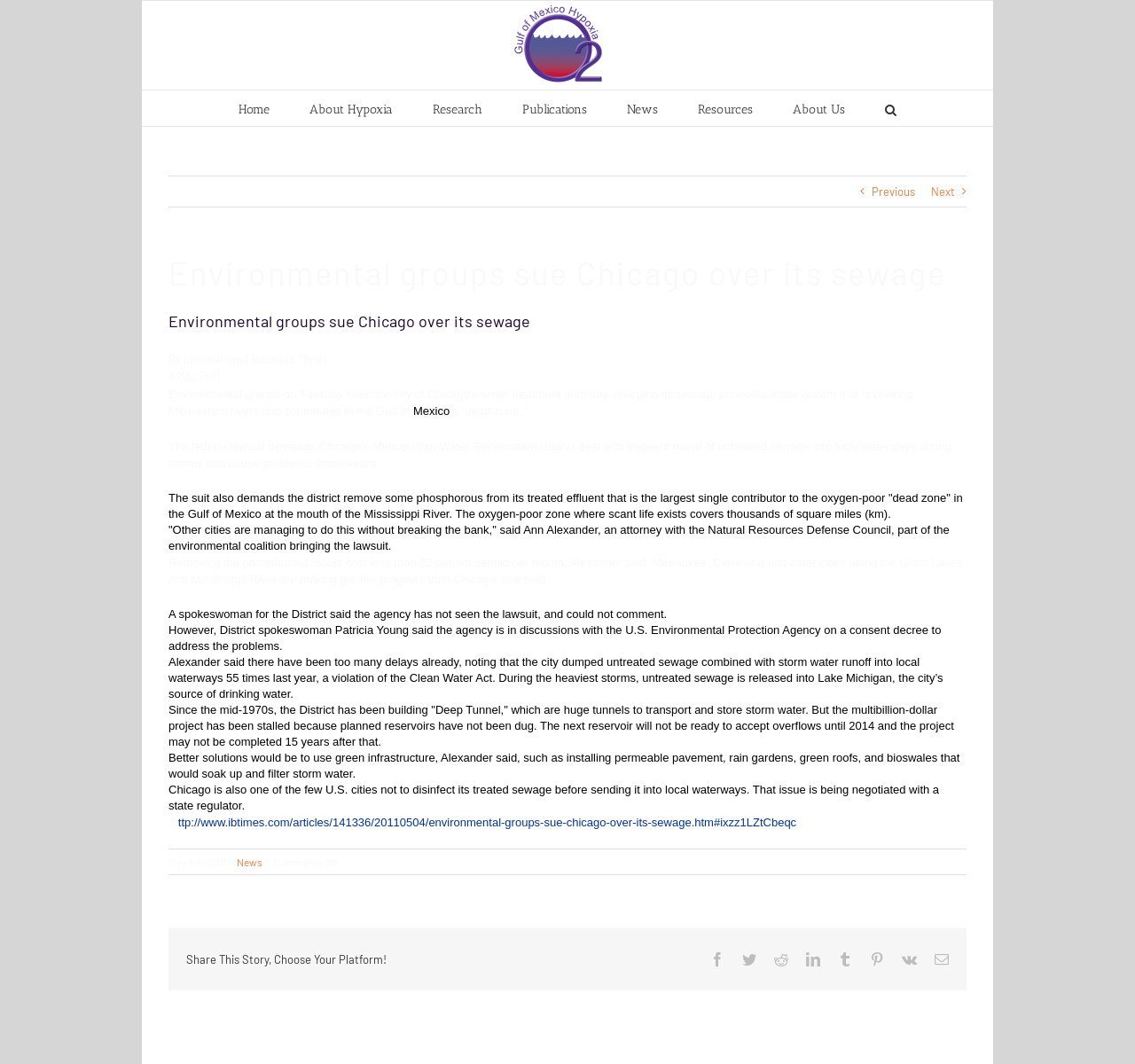Give the bounding box coordinates for the element described by: "Home".

[0.21, 0.085, 0.238, 0.118]